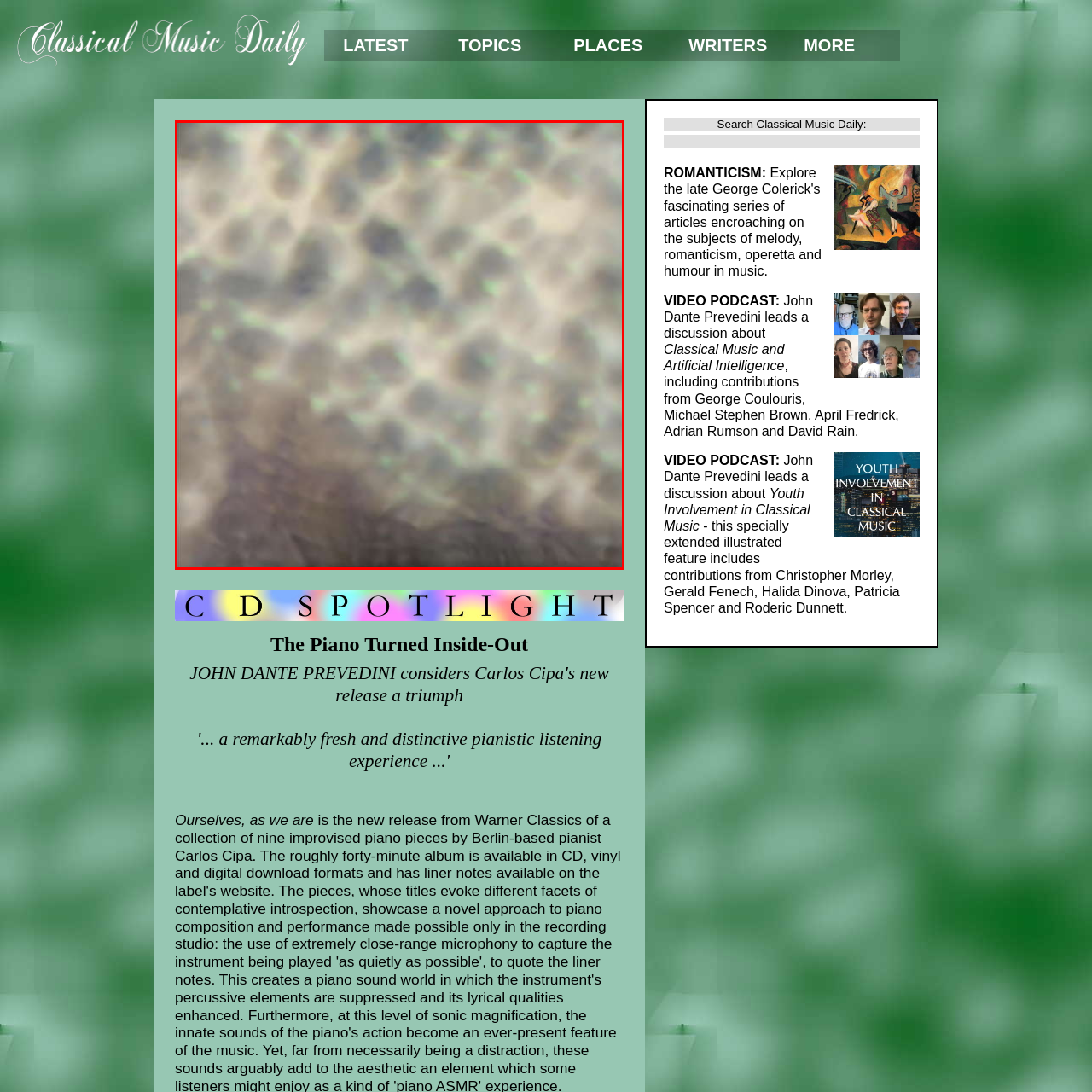Inspect the image within the red box and provide a detailed and thorough answer to the following question: Who shares musical insights about the album?

According to the caption, John Dante Prevedini shares musical insights about Carlos Cipa's album 'Ourselves, as we are'.